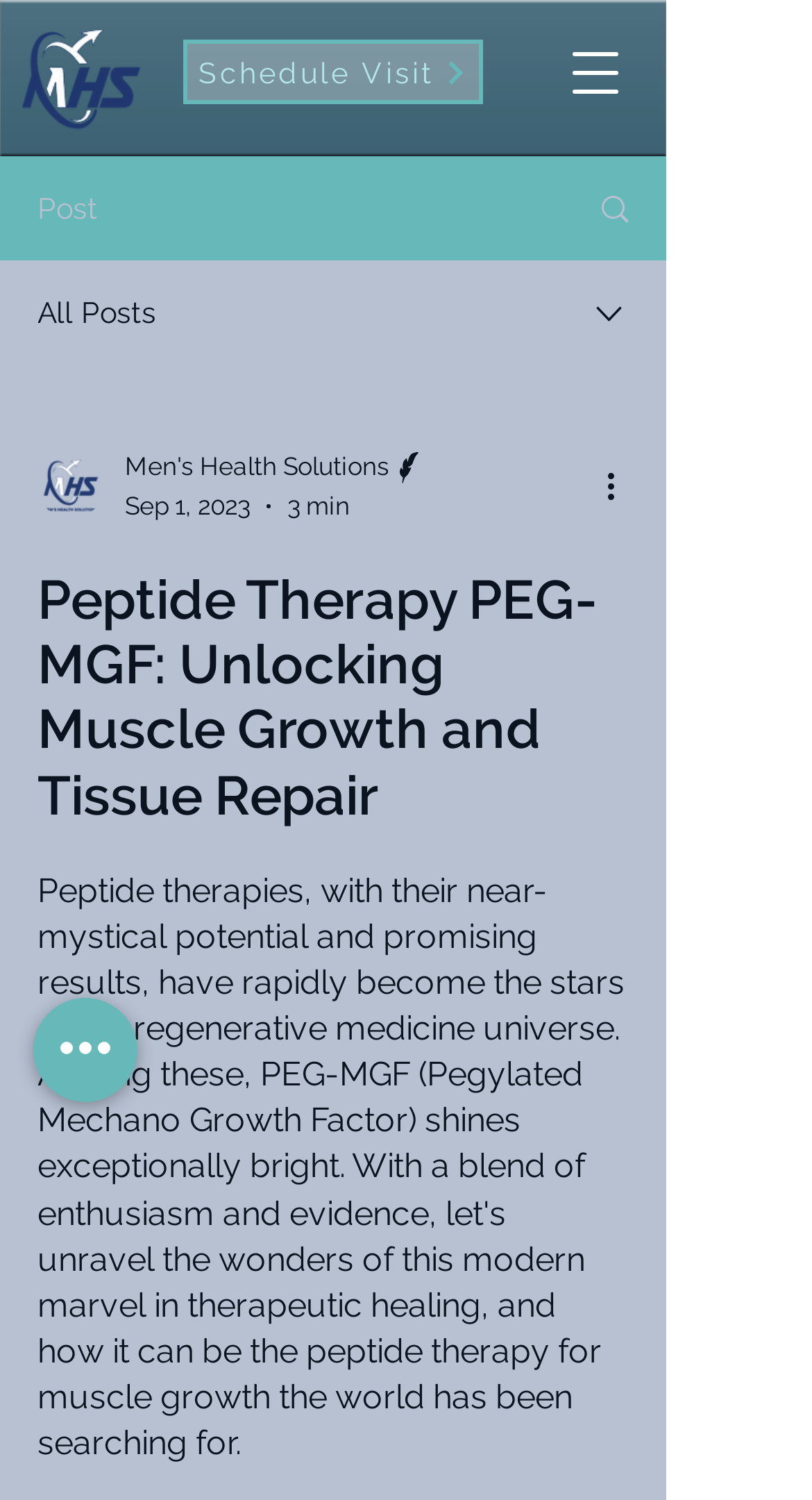Please identify the bounding box coordinates of the element I should click to complete this instruction: 'View all posts'. The coordinates should be given as four float numbers between 0 and 1, like this: [left, top, right, bottom].

[0.046, 0.197, 0.192, 0.219]